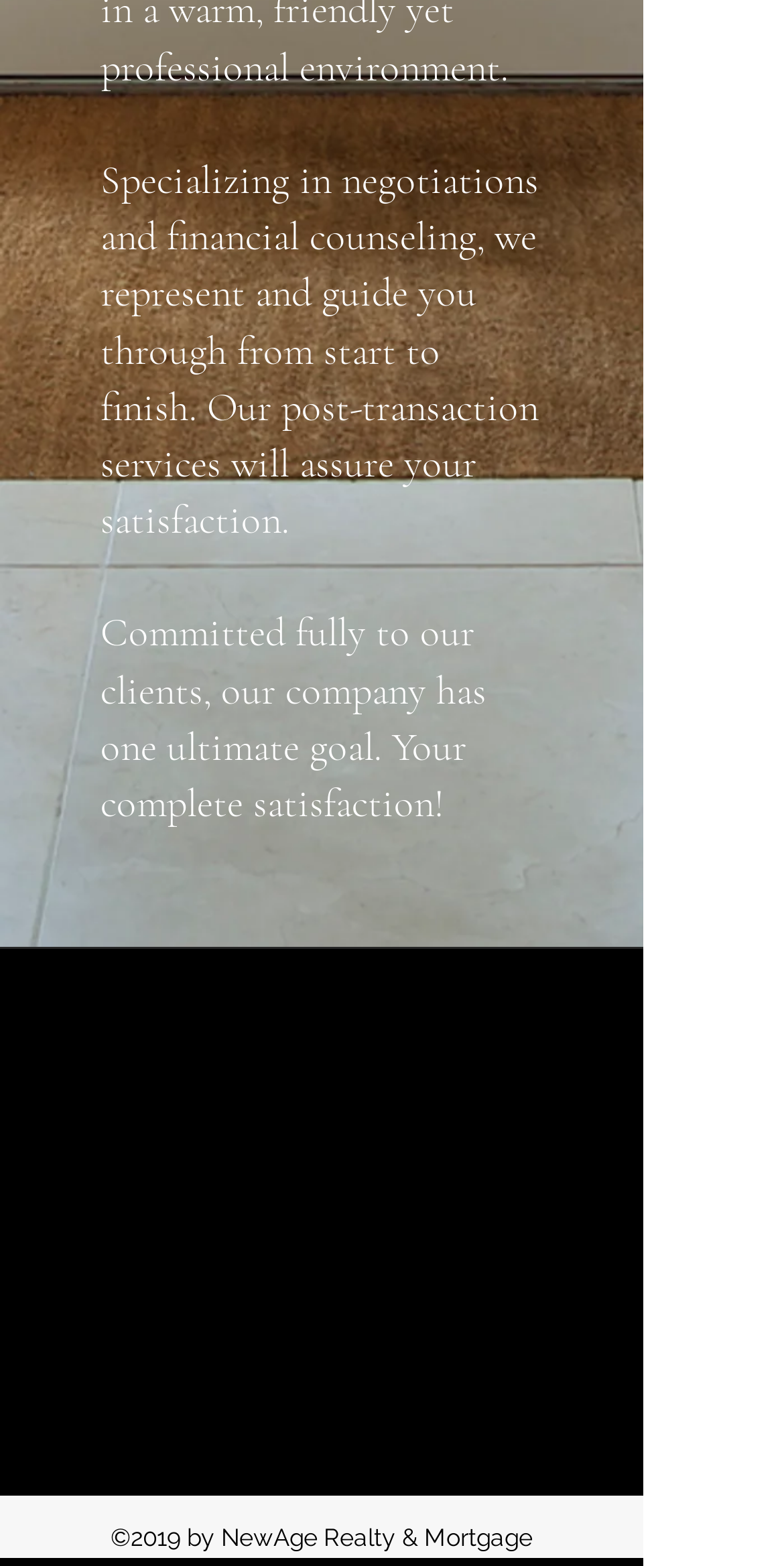What is the address of the company?
Look at the image and provide a detailed response to the question.

The address of the company is 1990 Noriega St, San Francisco, CA 94122, USA, as mentioned in the StaticText element '1990 Noriega St, San Francisco, CA 94122, USA'